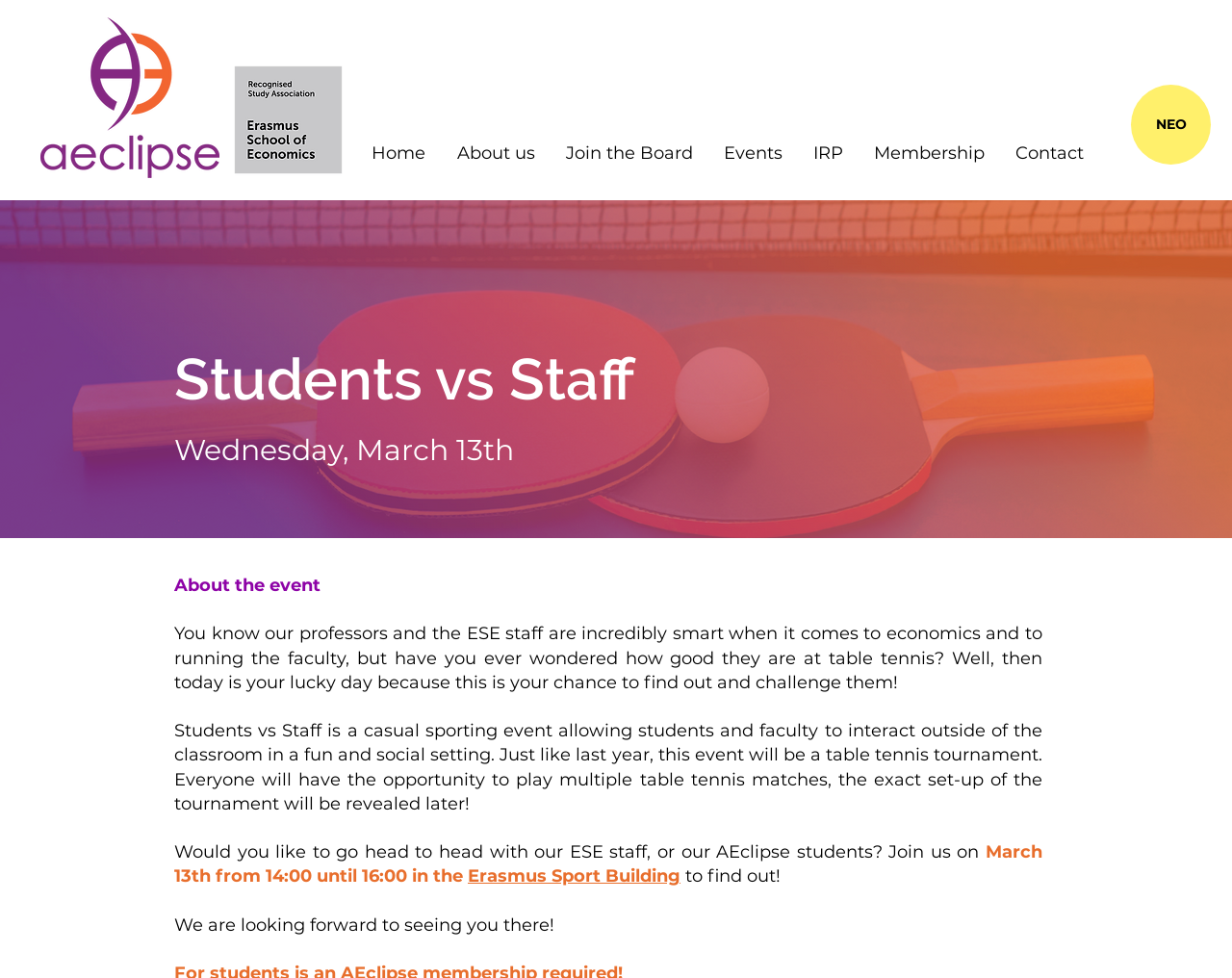Please provide the bounding box coordinates for the element that needs to be clicked to perform the following instruction: "Read more about the Students vs Staff event". The coordinates should be given as four float numbers between 0 and 1, i.e., [left, top, right, bottom].

[0.141, 0.353, 0.72, 0.422]